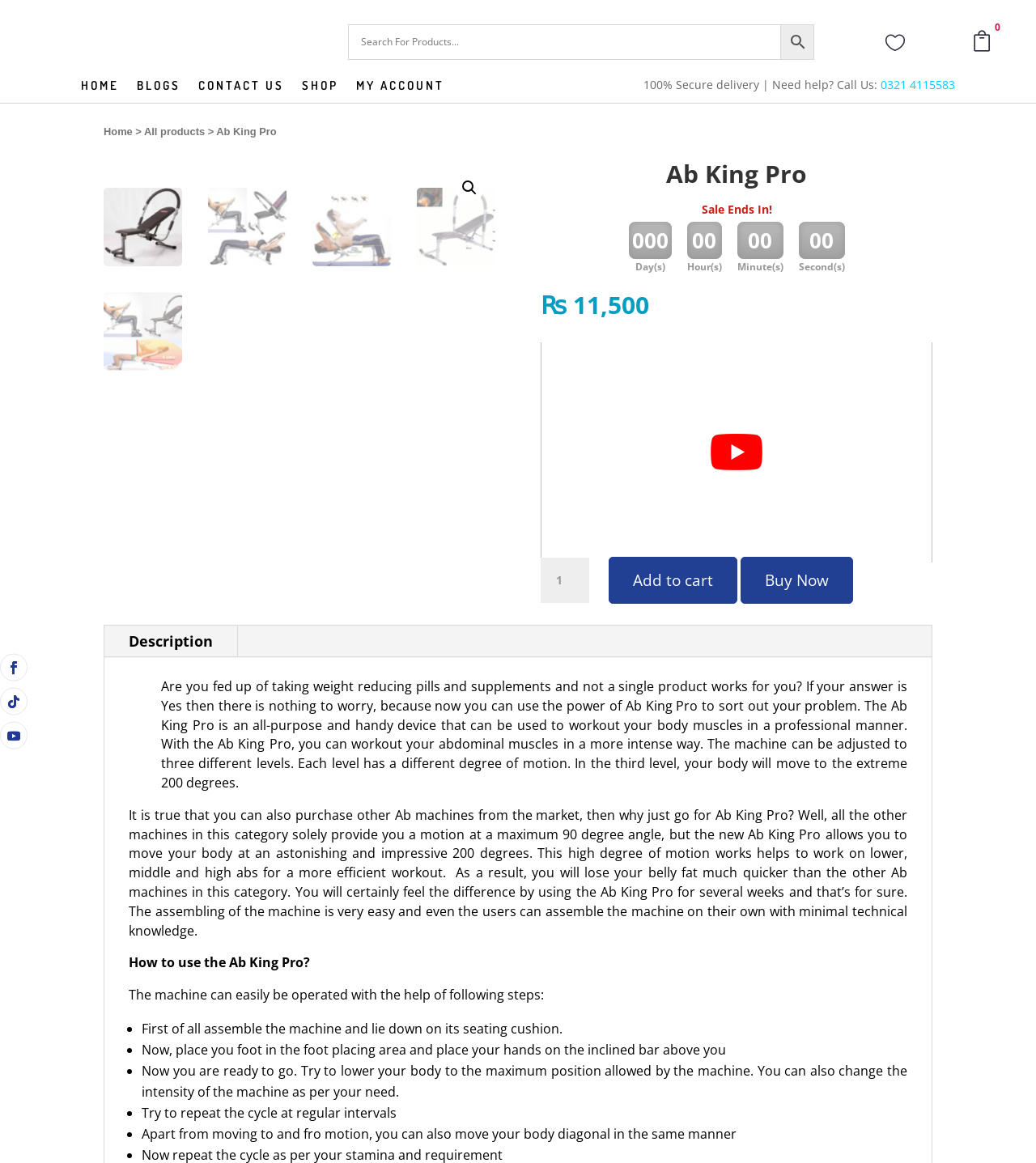Identify the bounding box coordinates for the element you need to click to achieve the following task: "Search for products". The coordinates must be four float values ranging from 0 to 1, formatted as [left, top, right, bottom].

[0.336, 0.021, 0.786, 0.051]